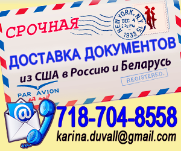Give a thorough caption of the image, focusing on all visible elements.

The image displays a visually striking advertisement for expedited document delivery services from the USA to Russia and Belarus. Prominently featured is a stylized envelope with airmail markings, signaling fast international shipping. The text, displayed in both Russian and English, emphasizes the urgency of the service with the Russian phrase "СРочная Доставка Документов," meaning "Urgent Document Delivery." Below the envelope, contact information is presented, including a phone number (718-704-8558) and an email address (karina.duvall@gmail.com), aiming to facilitate immediate inquiries and service requests. The overall design merges practicality with an eye-catching aesthetic, ideal for reaching clients in need of swift document transportation.